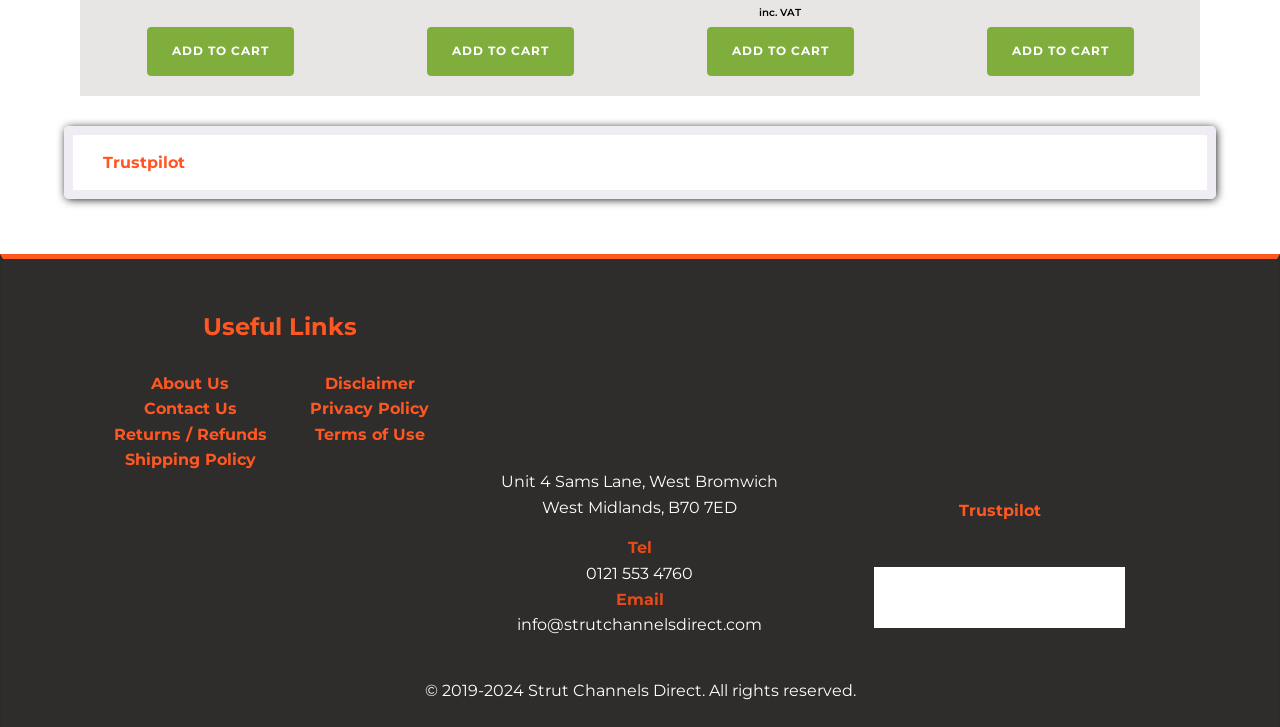Please identify the bounding box coordinates of the clickable region that I should interact with to perform the following instruction: "Email to info@strutchannelsdirect.com". The coordinates should be expressed as four float numbers between 0 and 1, i.e., [left, top, right, bottom].

[0.404, 0.846, 0.596, 0.872]